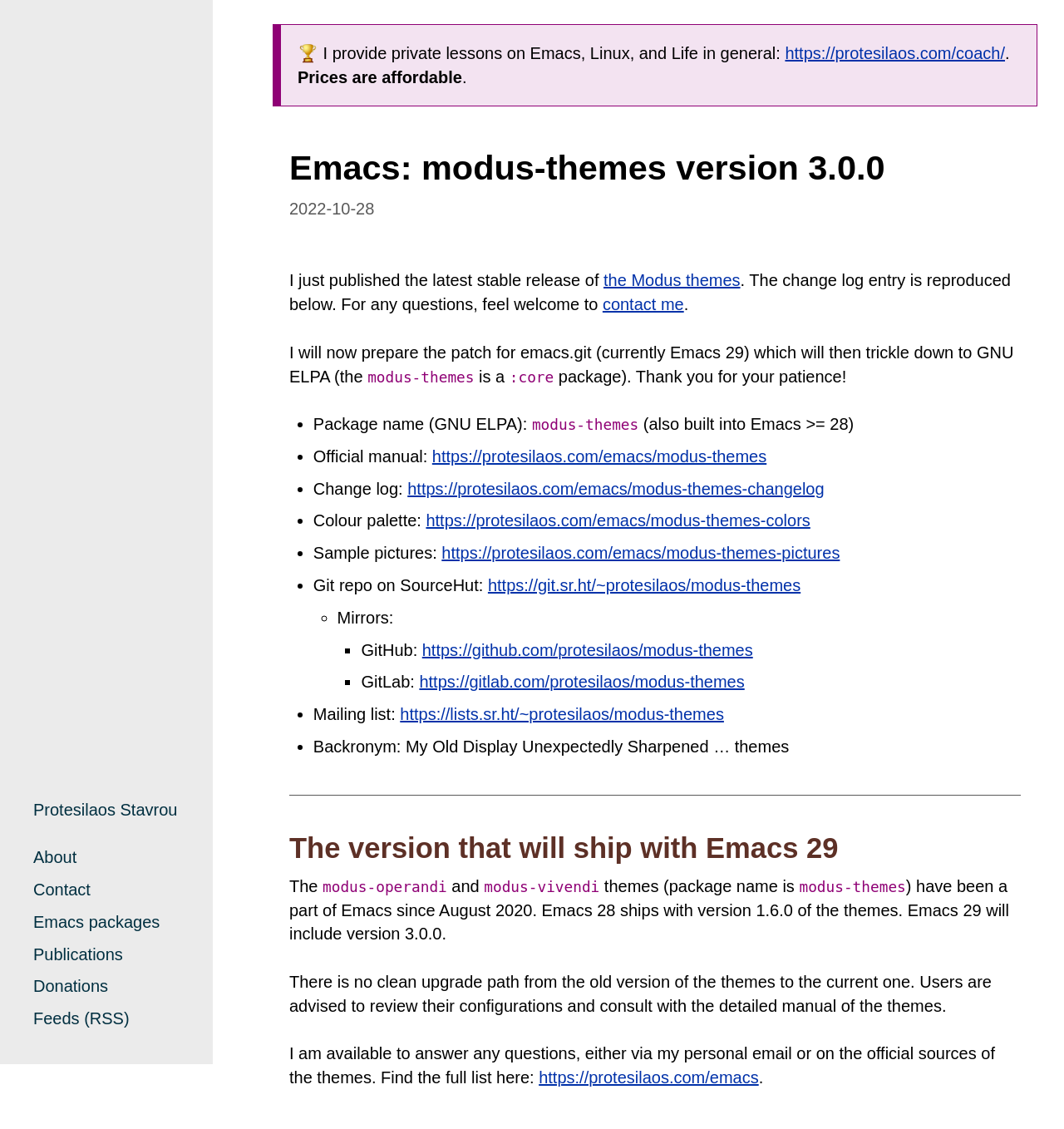Find the bounding box coordinates of the element I should click to carry out the following instruction: "Check the change log of Modus themes".

[0.383, 0.425, 0.775, 0.441]